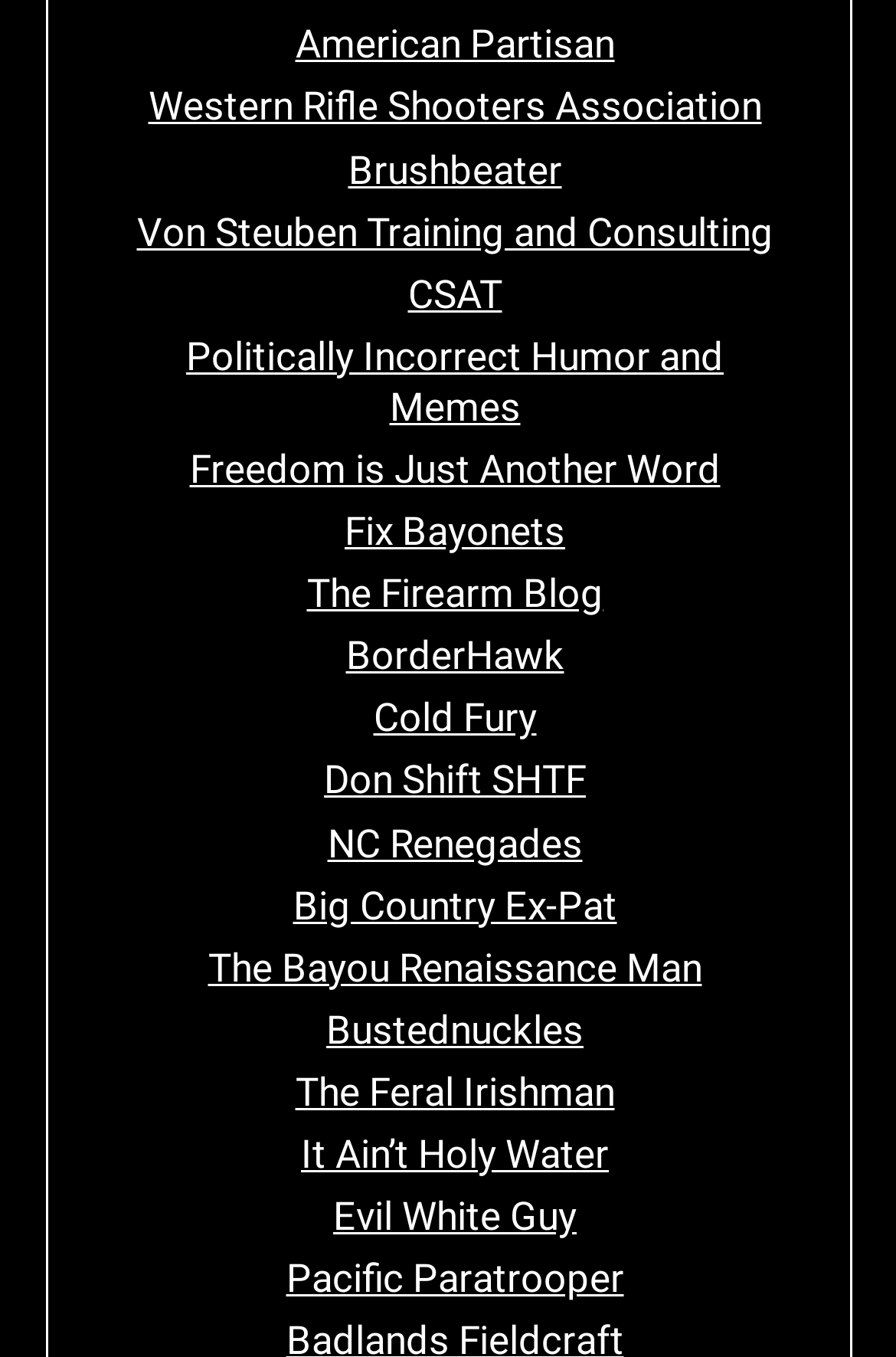Show the bounding box coordinates for the HTML element described as: "Von Steuben Training and Consulting".

[0.153, 0.153, 0.863, 0.187]